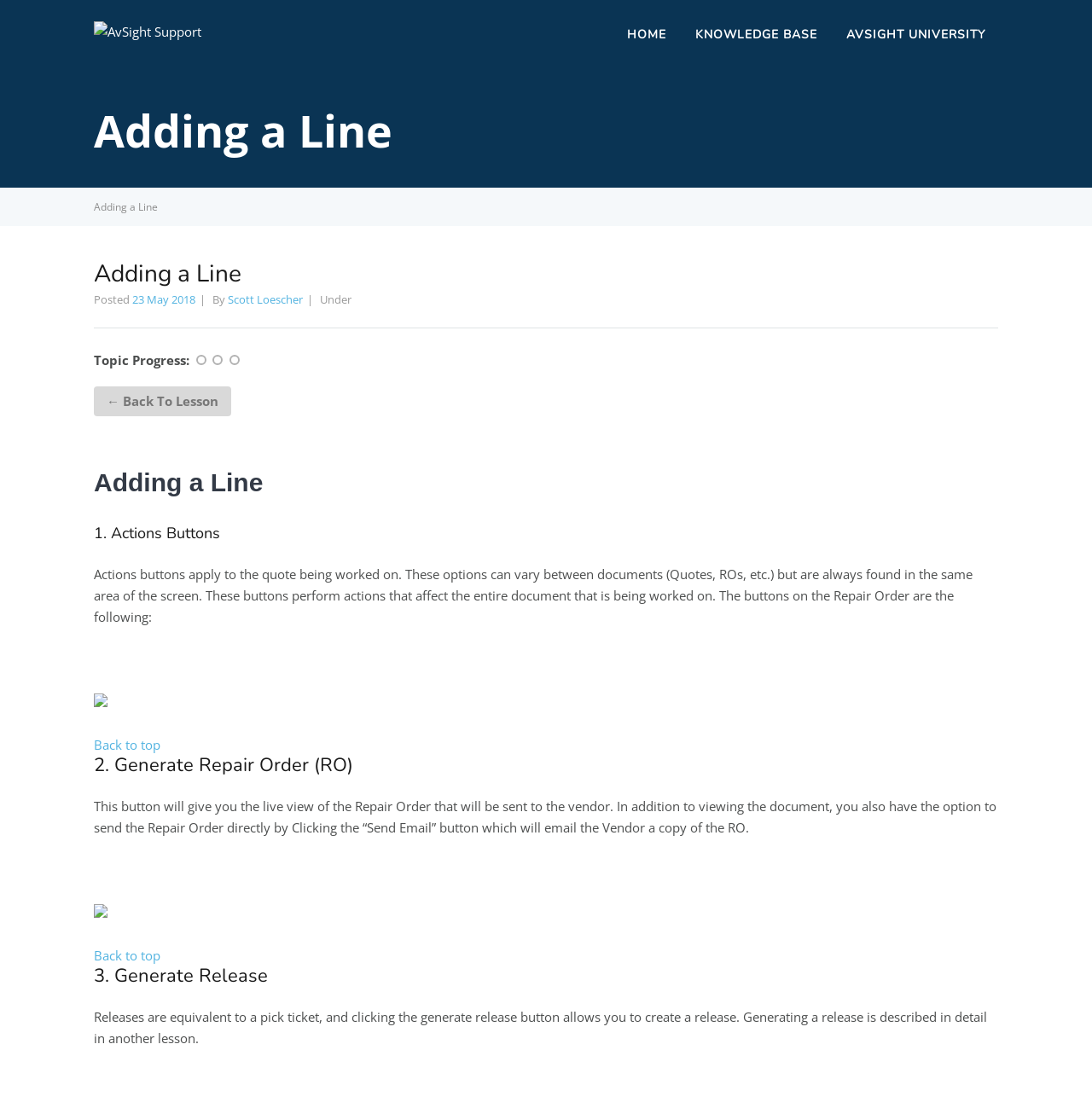Determine the bounding box coordinates for the clickable element to execute this instruction: "Click on the 'KNOWLEDGE BASE' link". Provide the coordinates as four float numbers between 0 and 1, i.e., [left, top, right, bottom].

[0.625, 0.019, 0.76, 0.044]